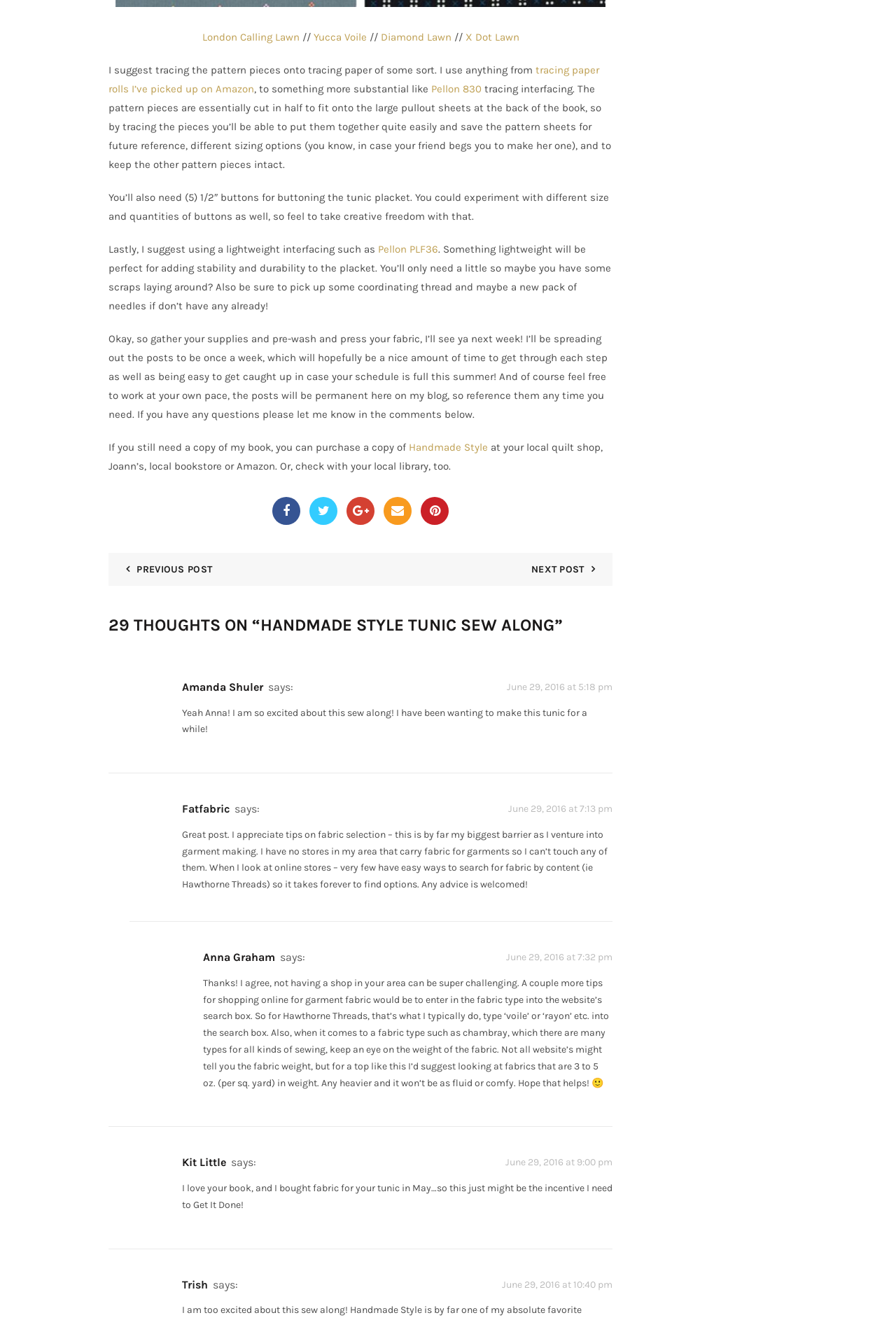Please find the bounding box coordinates for the clickable element needed to perform this instruction: "Read the previous post".

[0.129, 0.427, 0.237, 0.436]